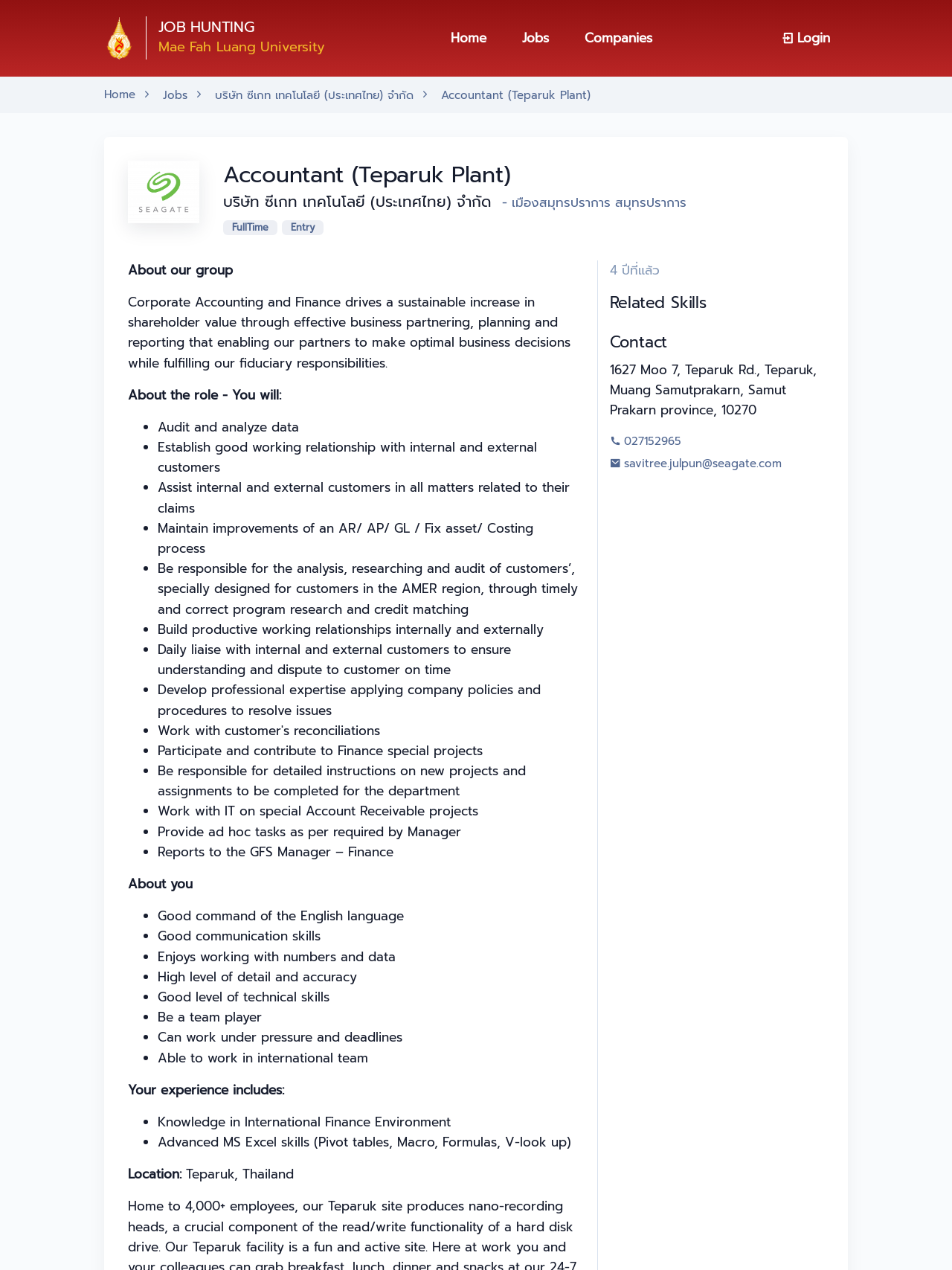Answer this question using a single word or a brief phrase:
Who can be contacted for the job?

Savitree Julpun